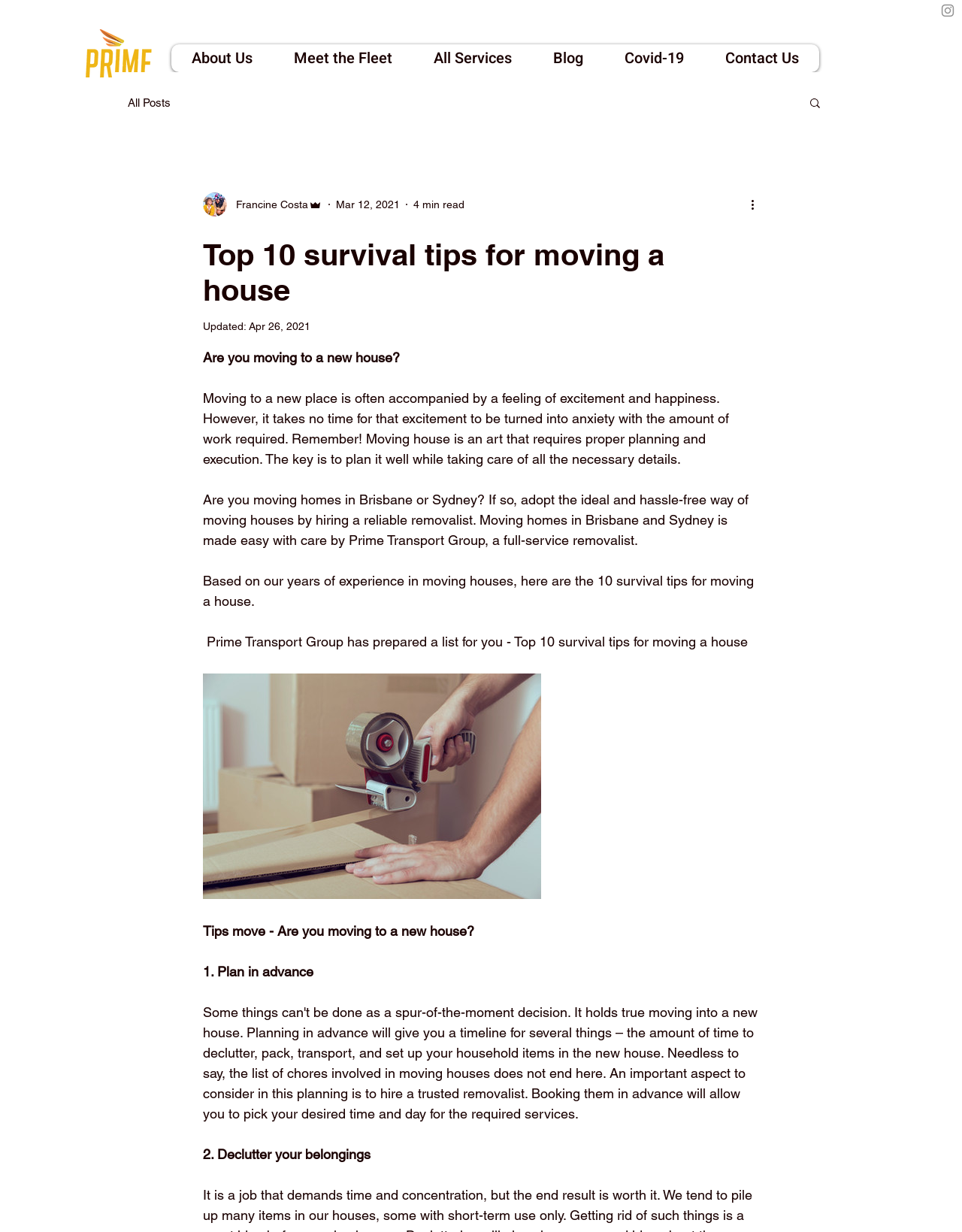Pinpoint the bounding box coordinates of the area that must be clicked to complete this instruction: "Click on the 'Home' link".

None